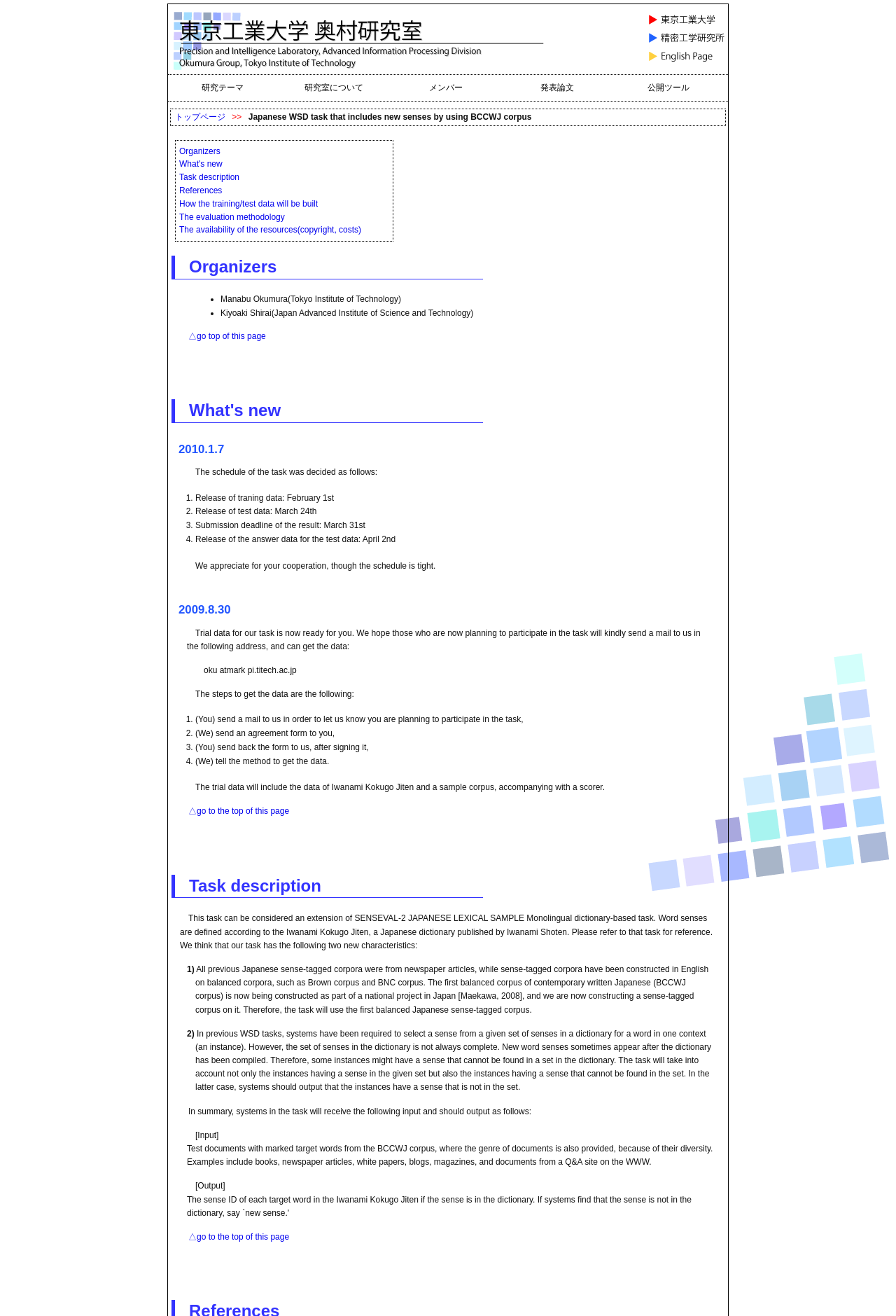Who are the organizers of this task?
Please provide a single word or phrase as your answer based on the screenshot.

Manabu Okumura and Kiyoaki Shirai